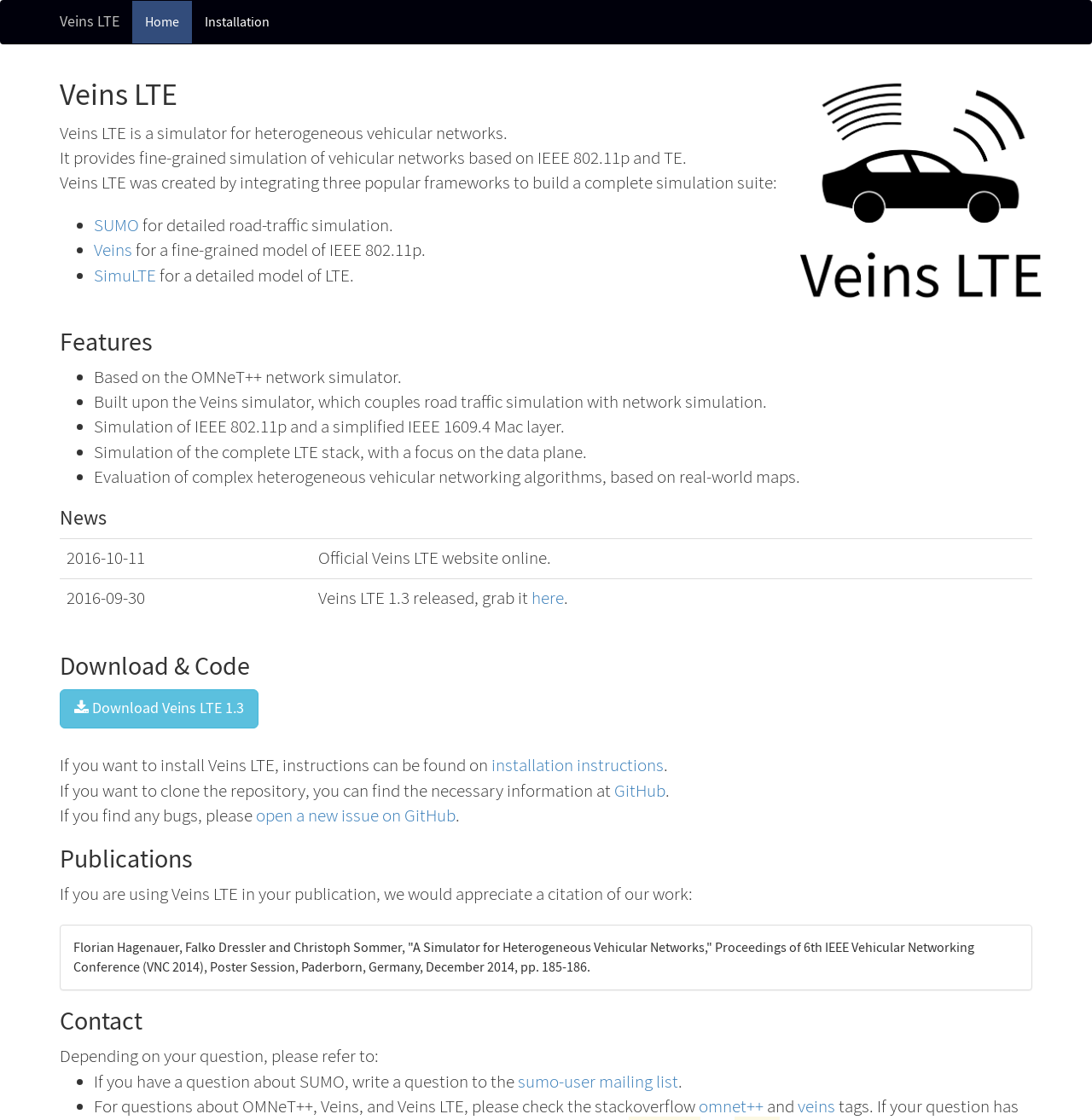Can you specify the bounding box coordinates for the region that should be clicked to fulfill this instruction: "Open a new issue on 'GitHub'".

[0.234, 0.718, 0.417, 0.738]